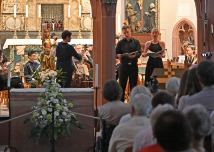Respond with a single word or phrase:
What is the name of the composer whose work is featured in the concert?

Bach